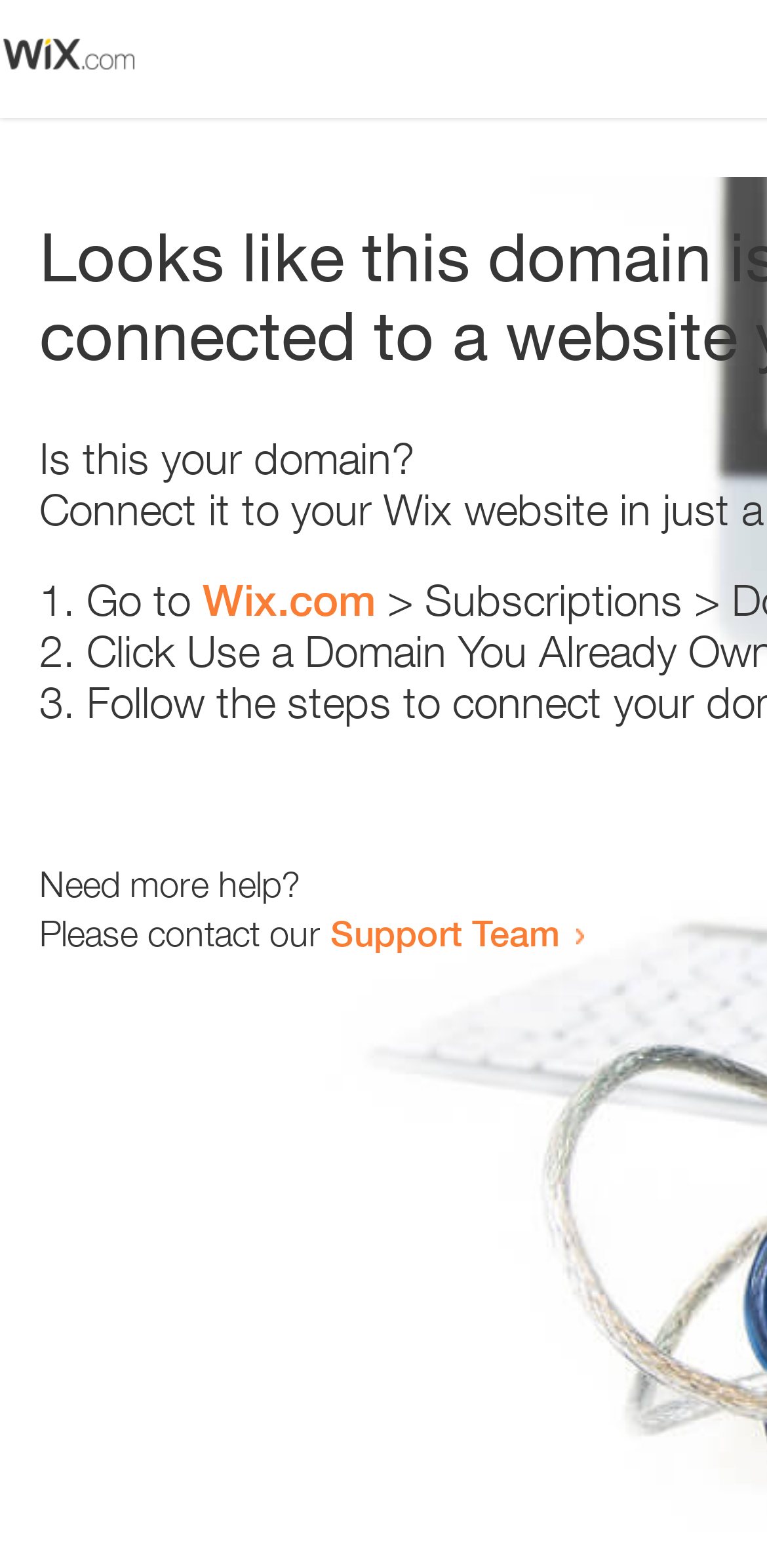Using the element description Wix.com, predict the bounding box coordinates for the UI element. Provide the coordinates in (top-left x, top-left y, bottom-right x, bottom-right y) format with values ranging from 0 to 1.

[0.264, 0.366, 0.49, 0.399]